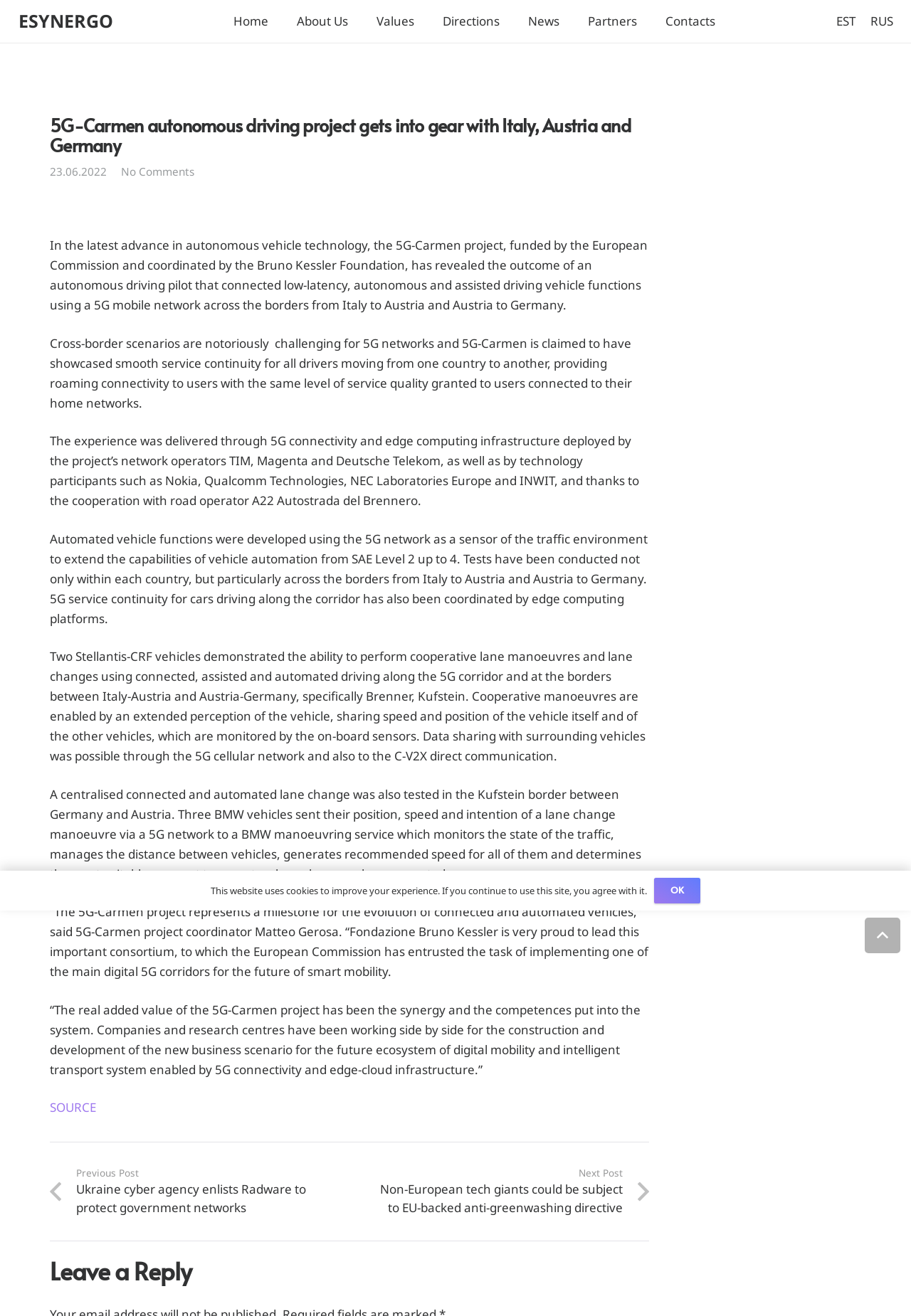Provide the bounding box coordinates of the UI element that matches the description: "No Comments".

[0.133, 0.125, 0.214, 0.135]